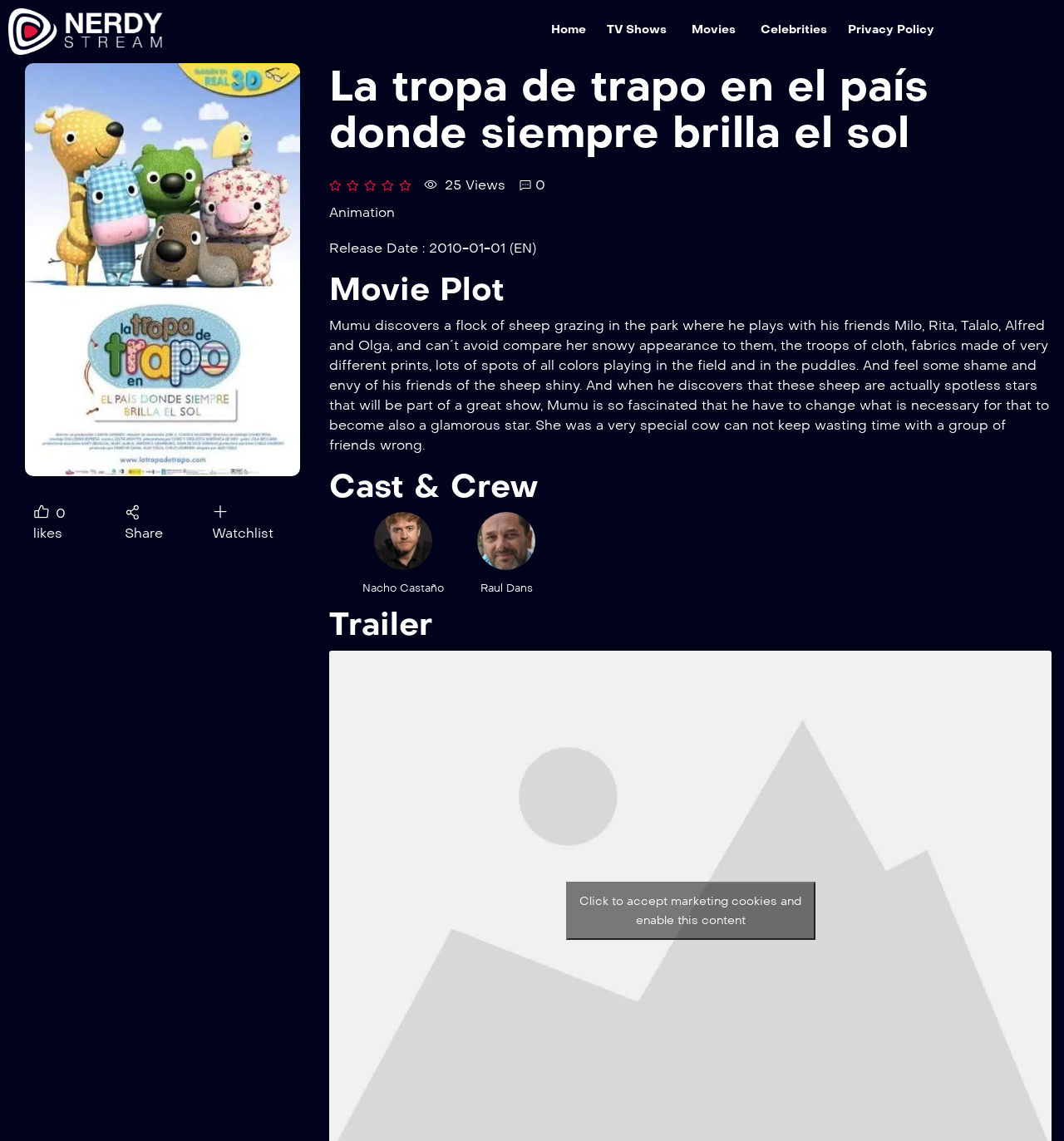Please provide a comprehensive answer to the question below using the information from the image: What is the genre of the movie?

I found the genre by looking at the link below the movie title, which says 'Animation'. This suggests that the movie belongs to the animation genre.